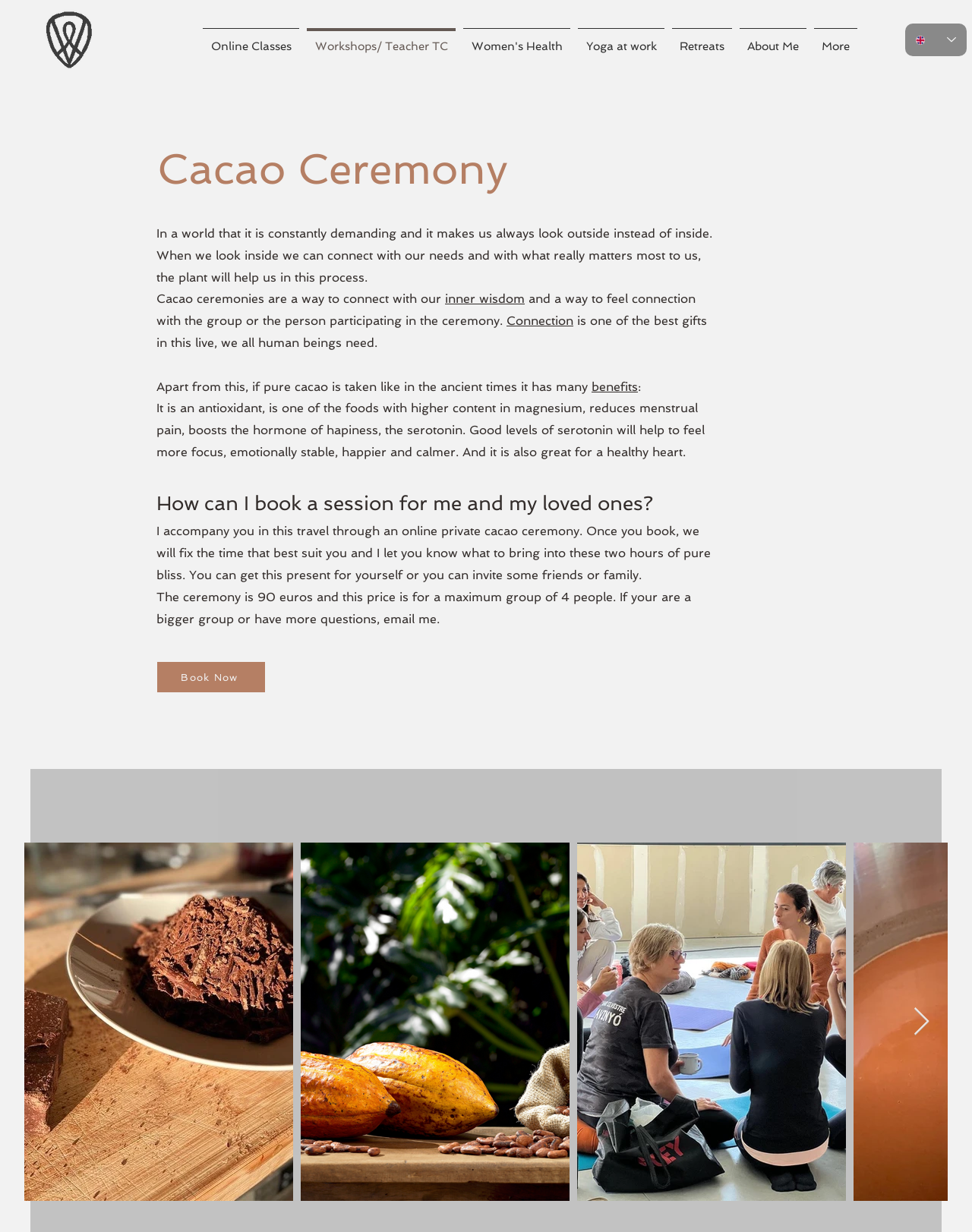Can you find the bounding box coordinates of the area I should click to execute the following instruction: "Book a cacao ceremony session"?

[0.162, 0.537, 0.273, 0.562]